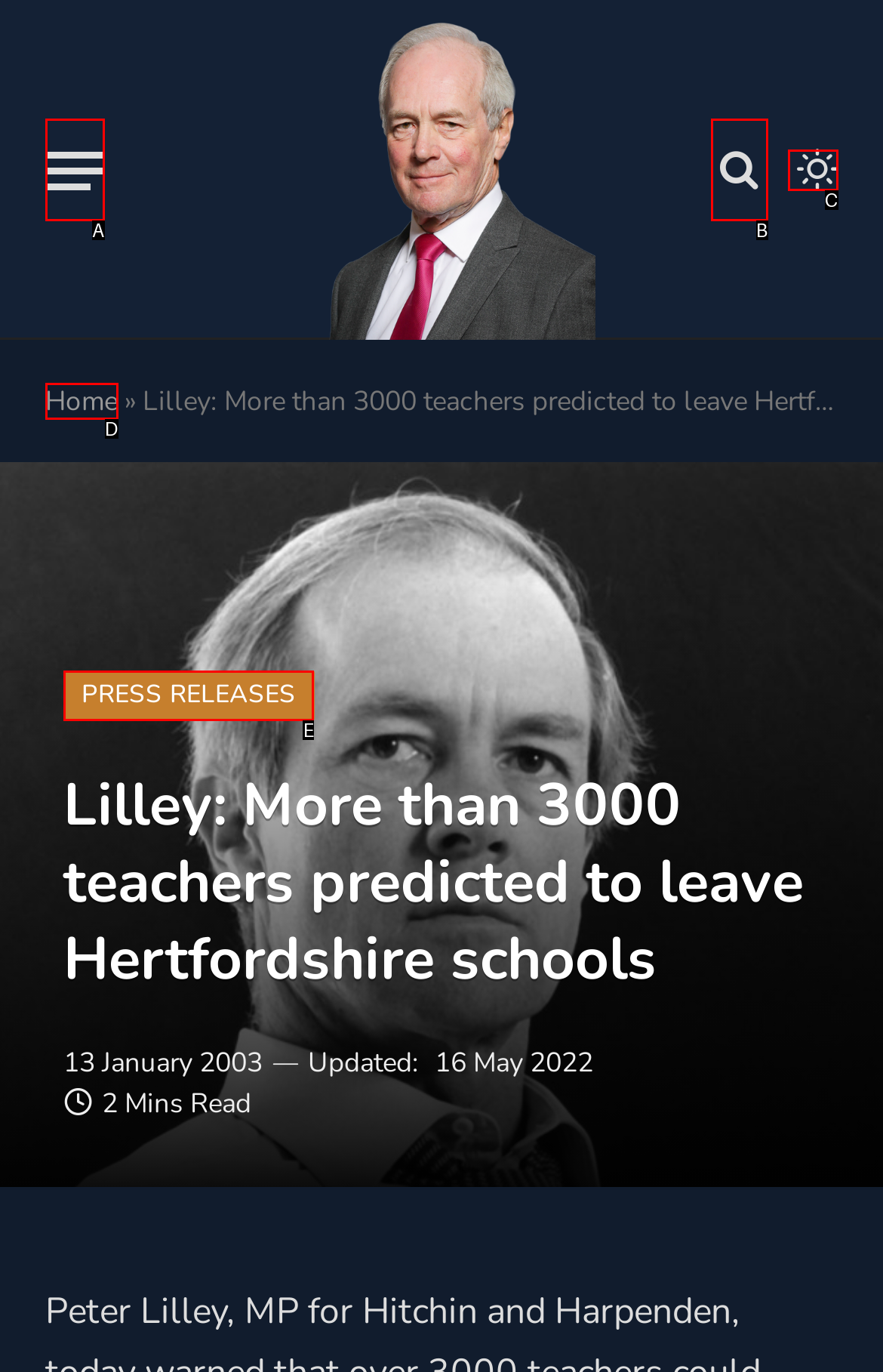Match the following description to a UI element: Join PDA Today!
Provide the letter of the matching option directly.

None